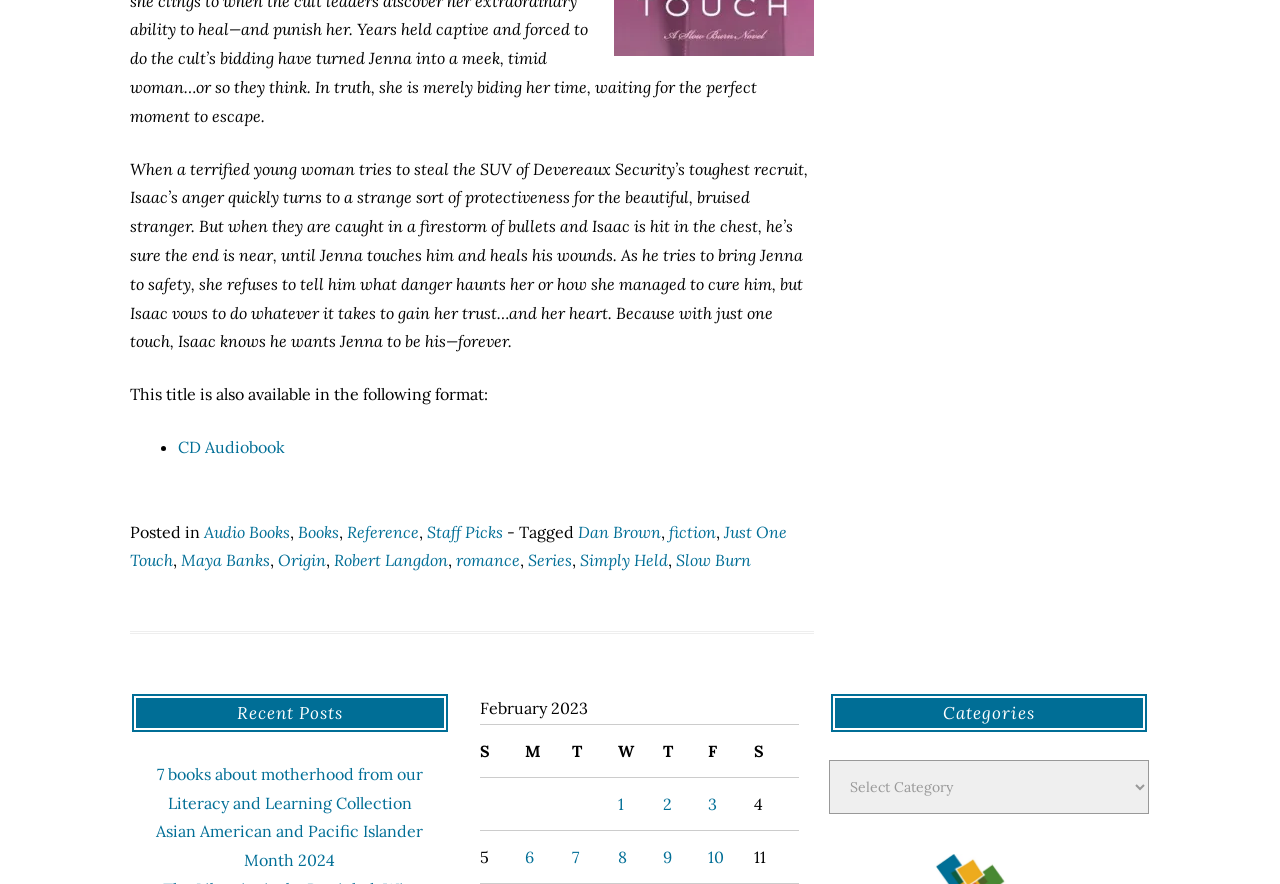Determine the bounding box coordinates of the region that needs to be clicked to achieve the task: "View the 'Recent Posts'".

[0.102, 0.783, 0.351, 0.831]